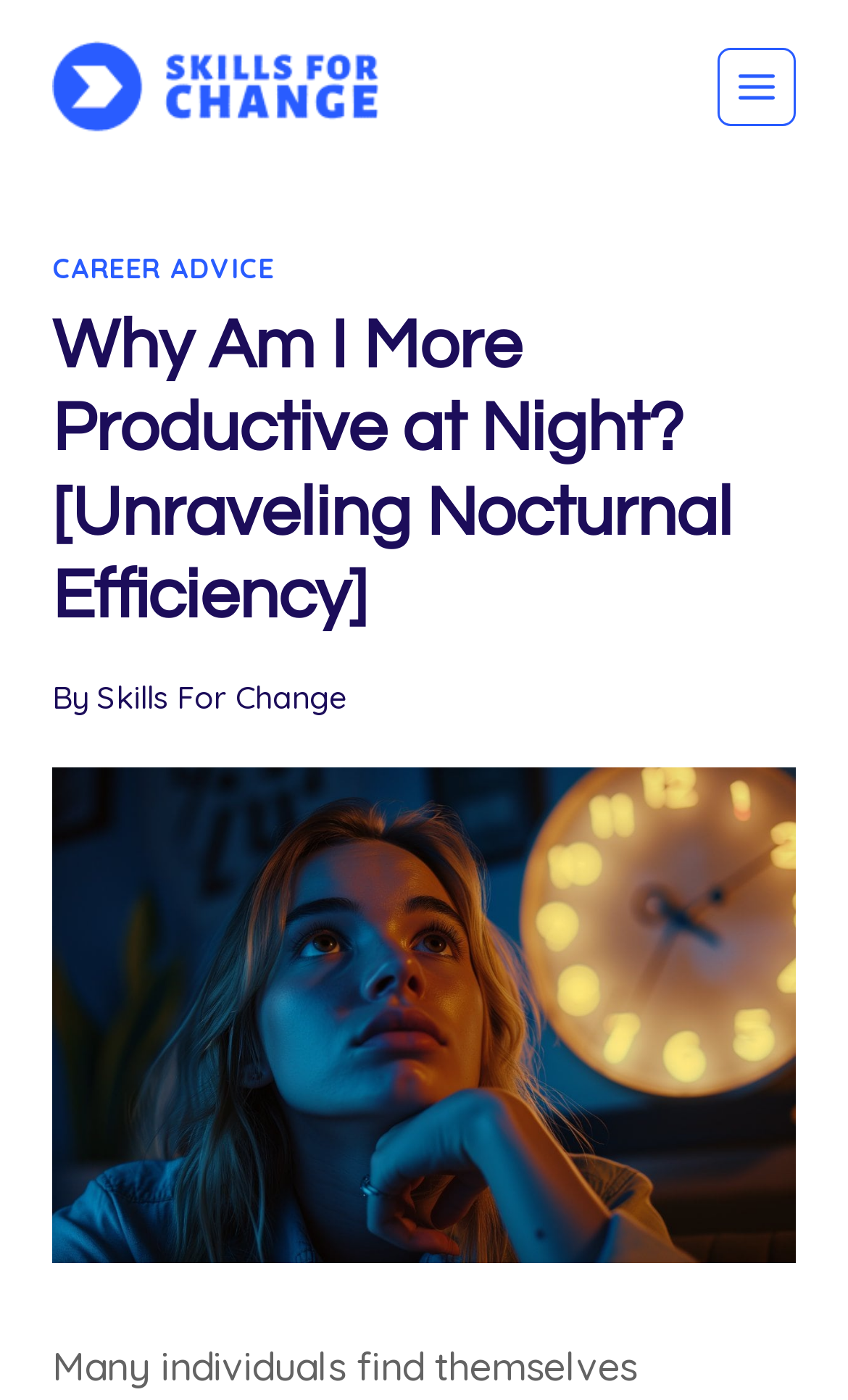Who is the author of the article?
Answer the question with detailed information derived from the image.

I looked at the article's byline and saw the text 'By Skills For Change', which indicates that Skills For Change is the author of the article.